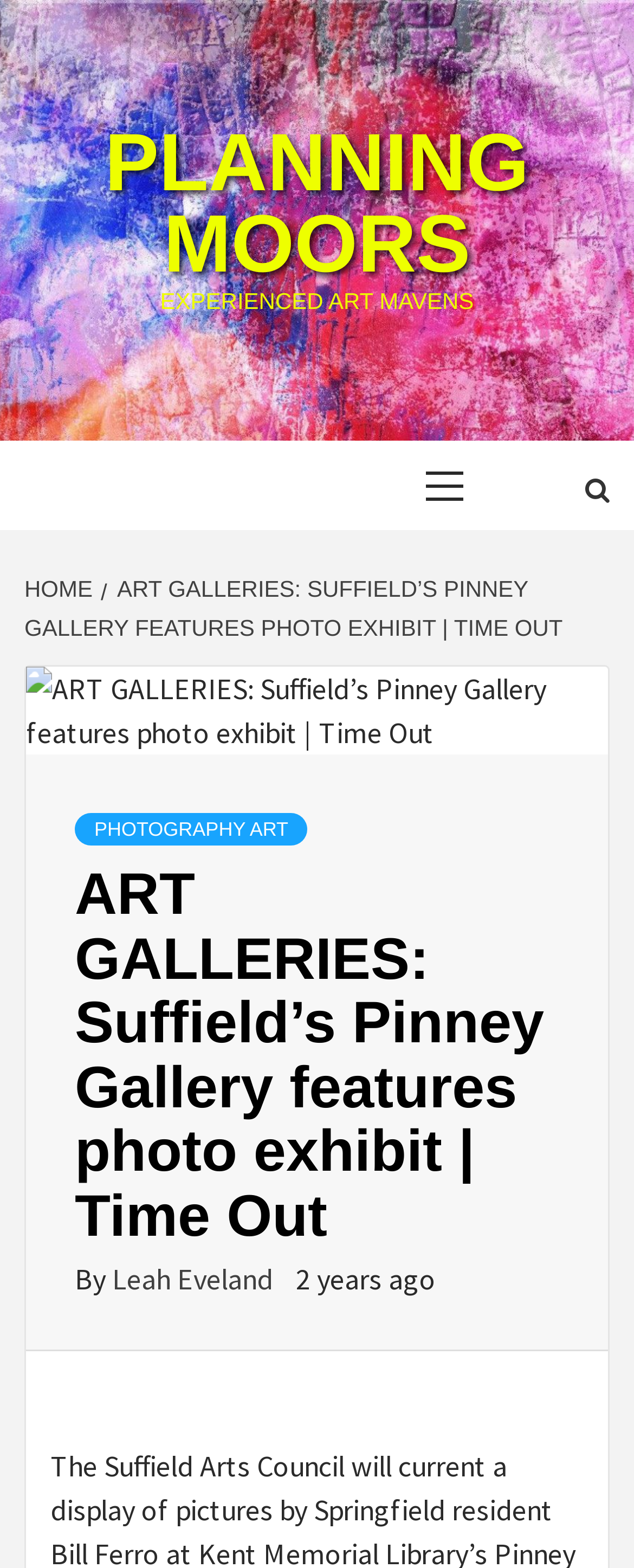Please examine the image and answer the question with a detailed explanation:
What is the primary menu item on the webpage?

The primary menu item on the webpage is 'Primary Menu', as indicated by the static text 'Primary Menu' within the generic element with the role 'primary-menu'.